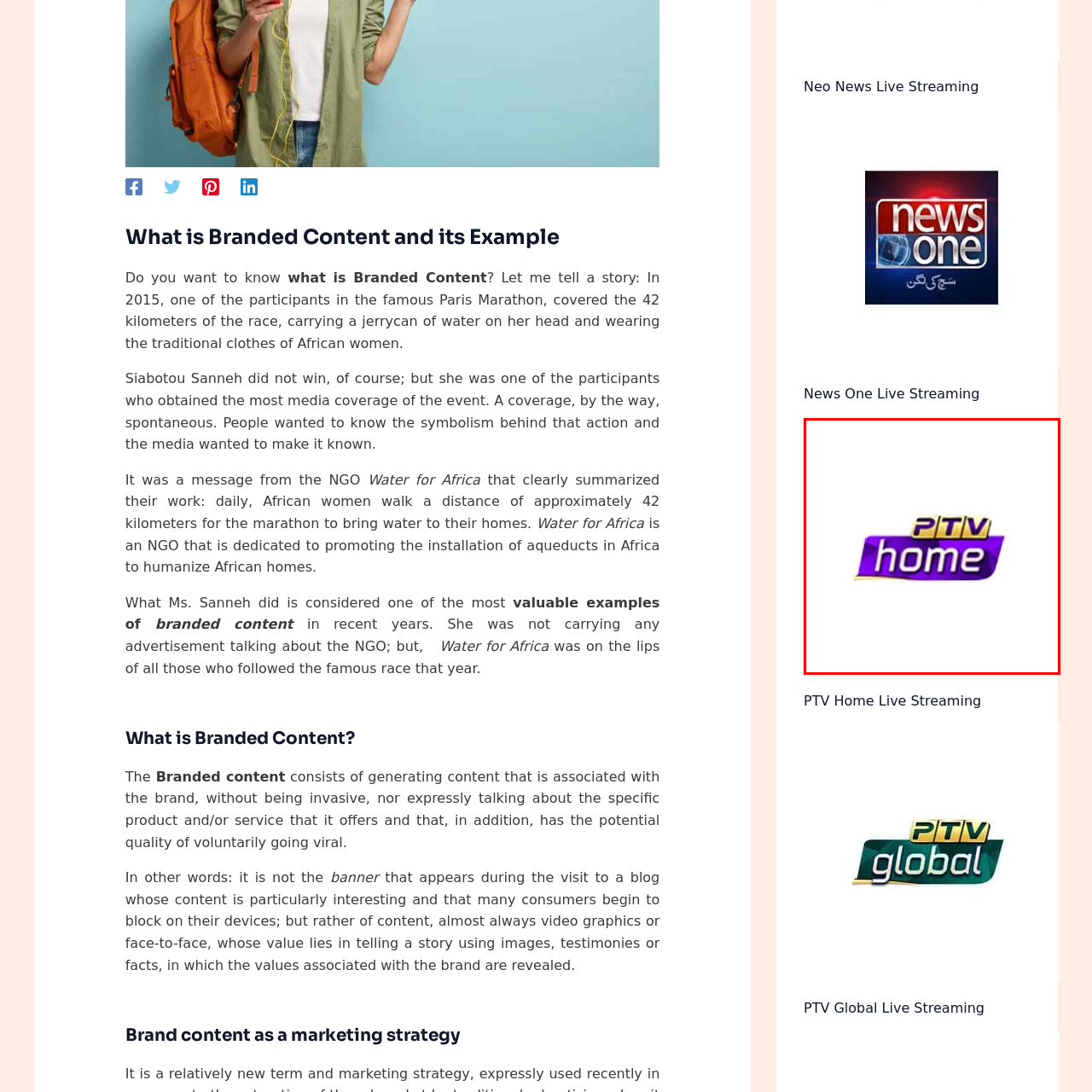View the segment outlined in white, What font style is used for 'home' in the logo? 
Answer using one word or phrase.

Sleek, modern